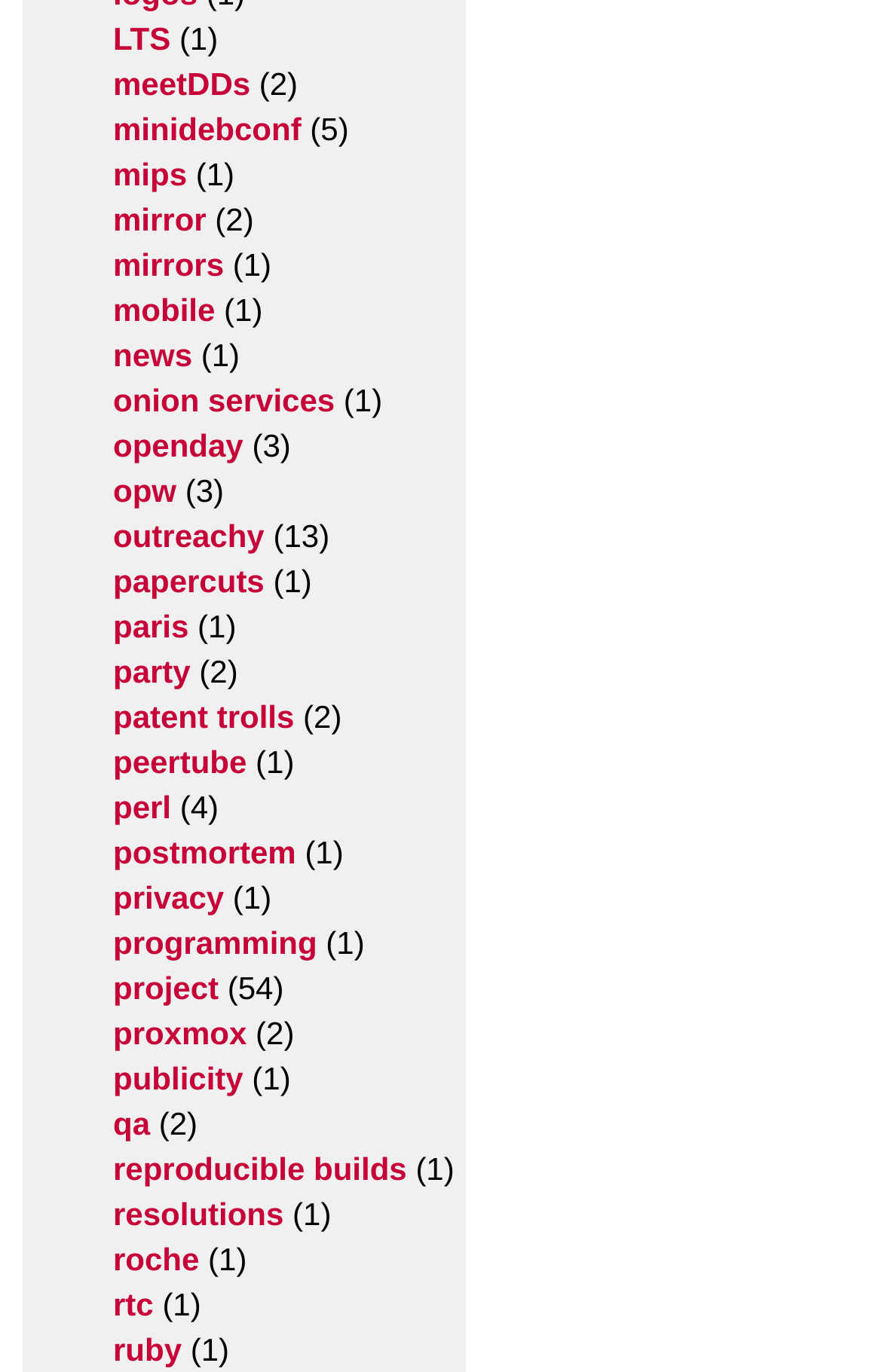Find the bounding box coordinates for the area that must be clicked to perform this action: "click LTS link".

[0.128, 0.015, 0.193, 0.048]